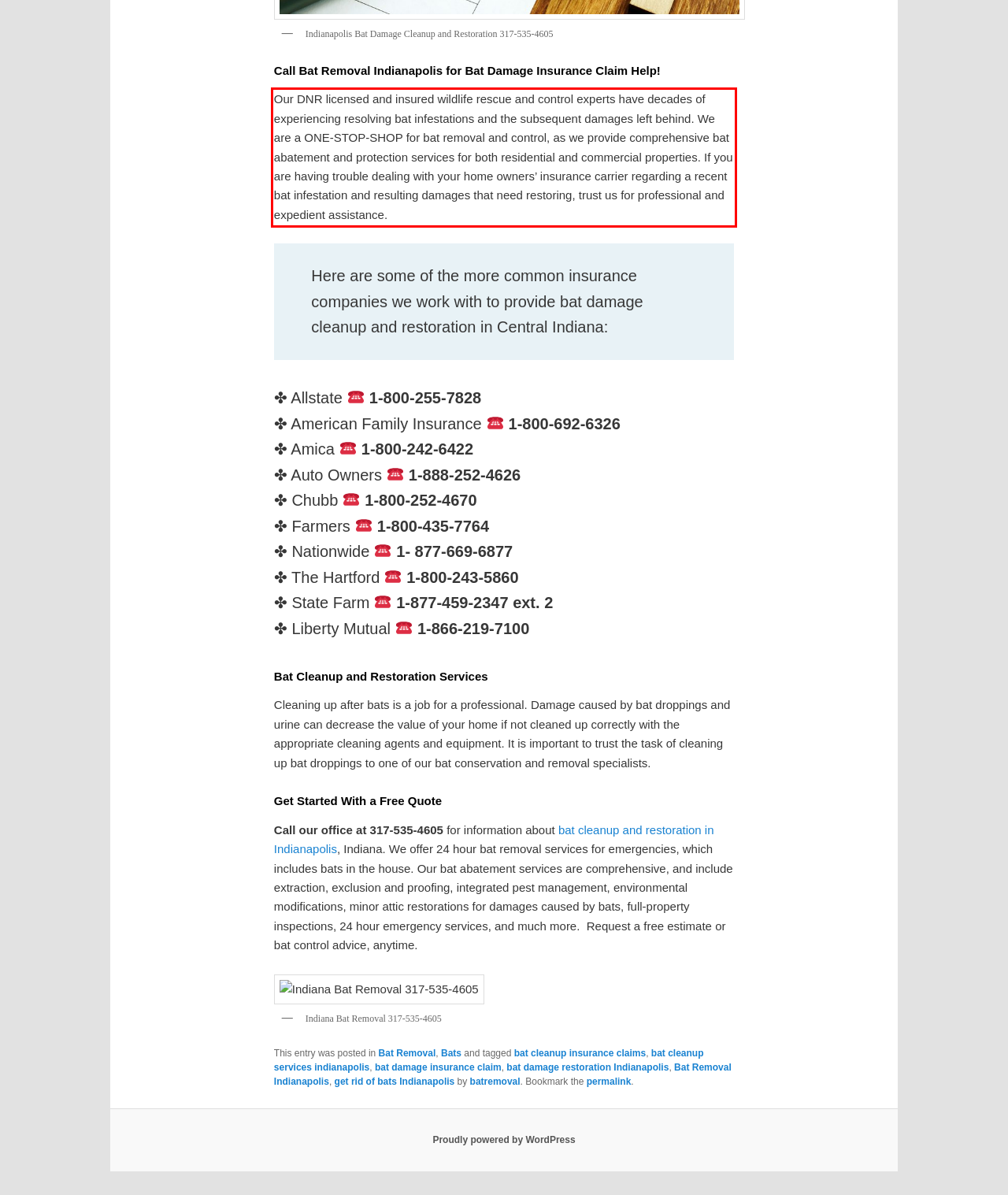In the screenshot of the webpage, find the red bounding box and perform OCR to obtain the text content restricted within this red bounding box.

Our DNR licensed and insured wildlife rescue and control experts have decades of experiencing resolving bat infestations and the subsequent damages left behind. We are a ONE-STOP-SHOP for bat removal and control, as we provide comprehensive bat abatement and protection services for both residential and commercial properties. If you are having trouble dealing with your home owners’ insurance carrier regarding a recent bat infestation and resulting damages that need restoring, trust us for professional and expedient assistance.